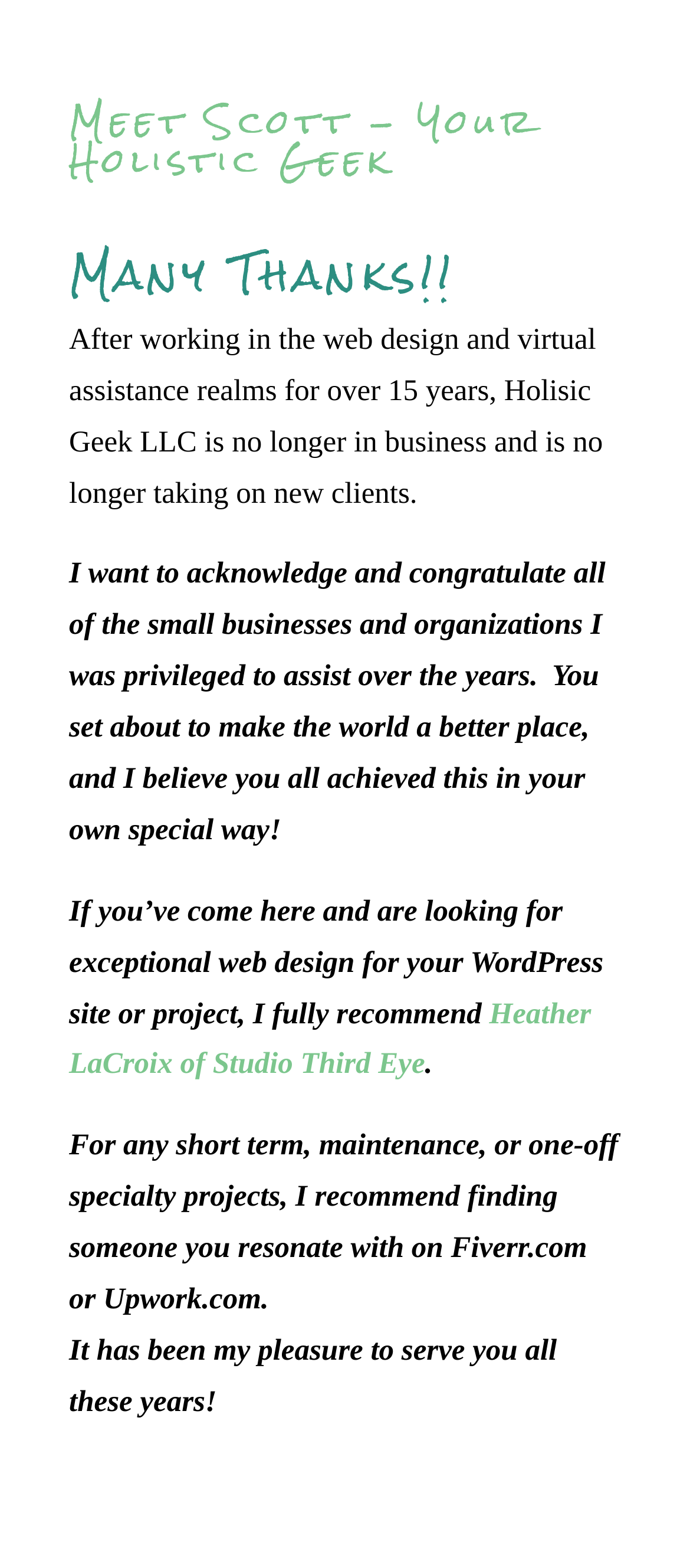What is the name of the person mentioned on the webpage?
Using the image, provide a concise answer in one word or a short phrase.

Scott